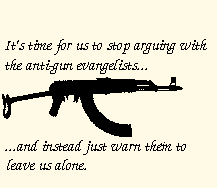Break down the image and describe each part extensively.

The image features a silhouette of an AK-47 assault rifle, accompanied by text that reads: "It's time for us to stop arguing with the antigun evangelists... and instead just warn them to leave us alone." The design suggests a confrontational stance on the topic of gun rights, reflecting a sentiment of frustration towards advocates who oppose gun ownership. The graphic combines a stark visual element with a provocative statement, emphasizing a desire for disengagement rather than debate.